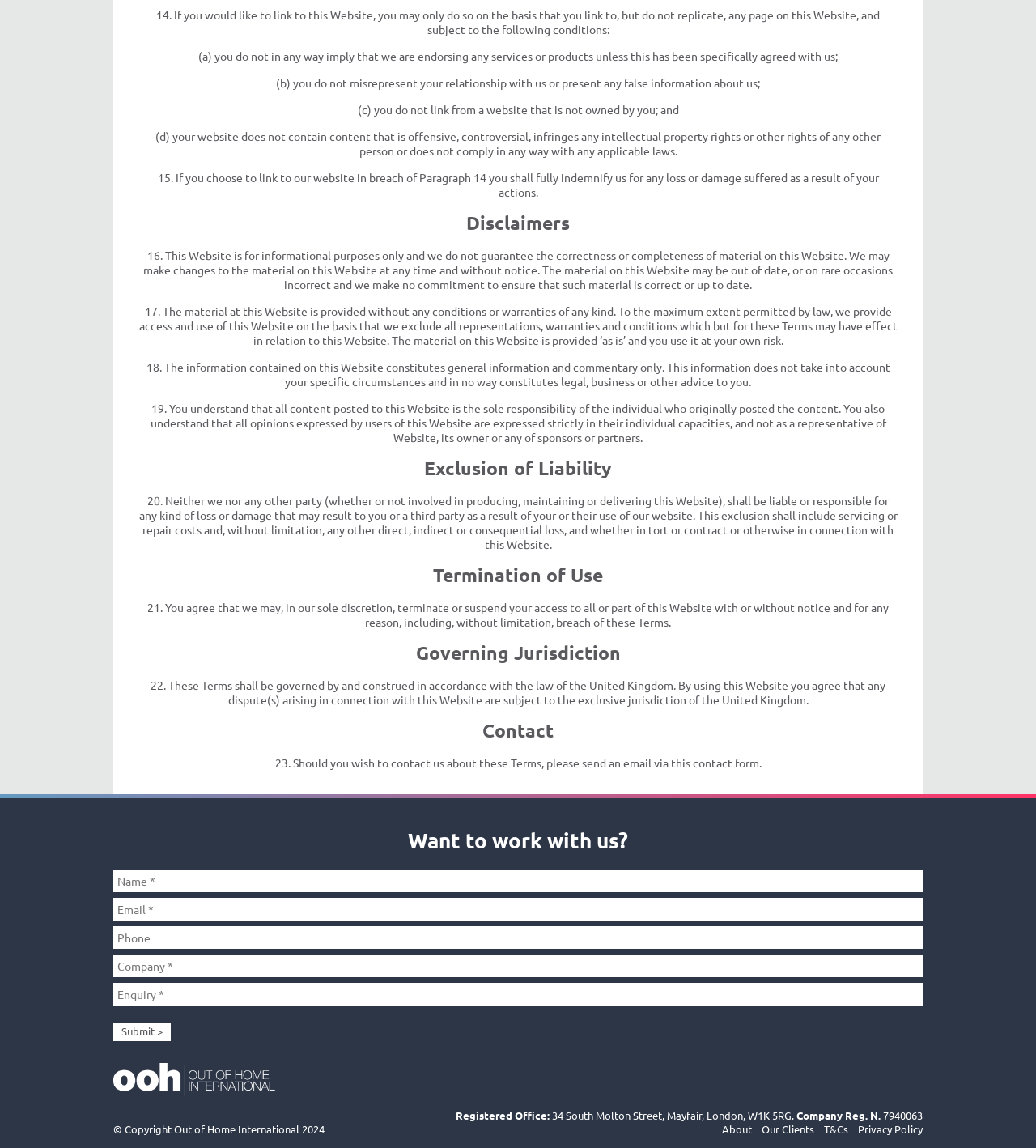Please respond to the question with a concise word or phrase:
What is the governing jurisdiction of the website?

United Kingdom